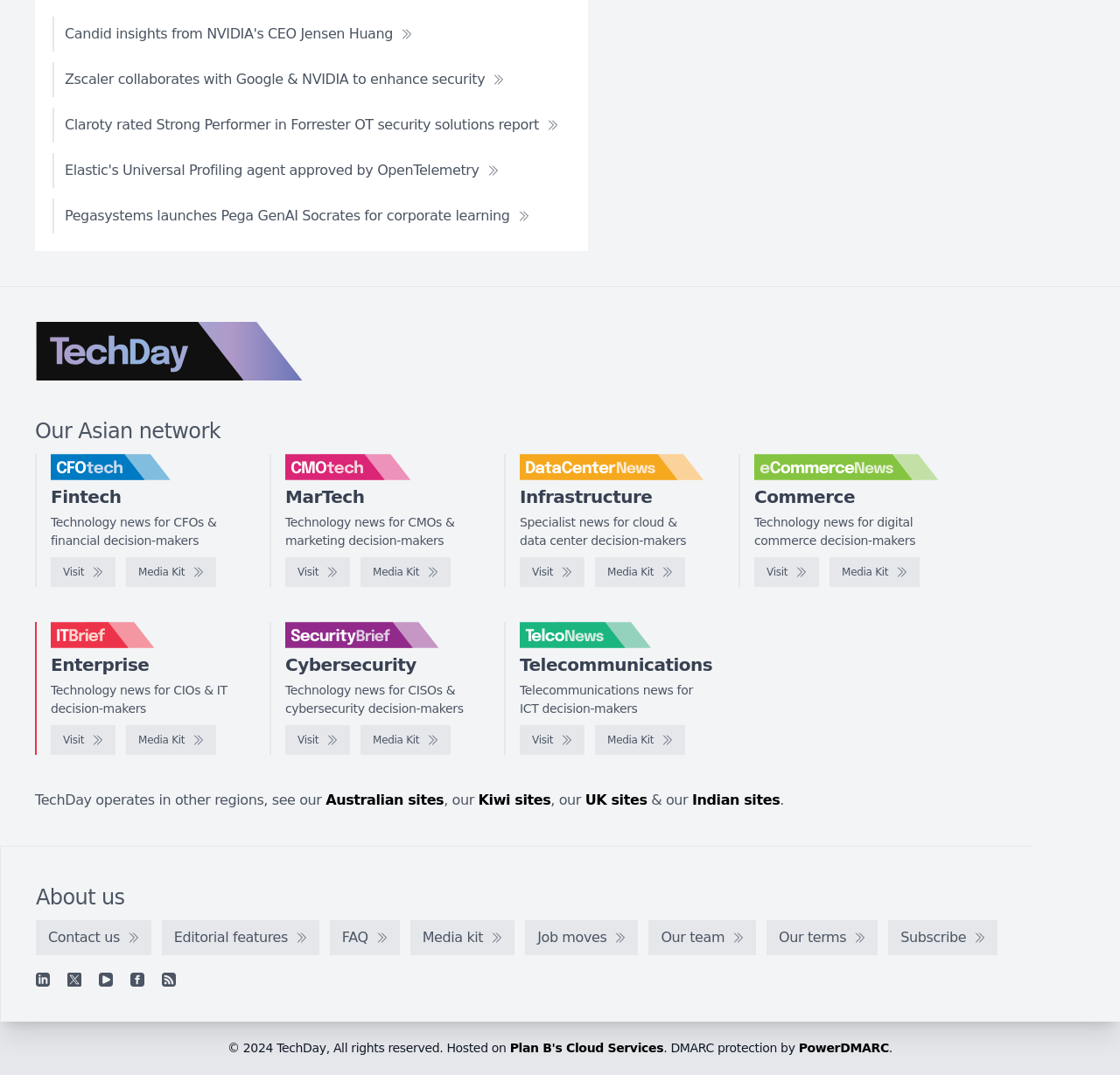Find the bounding box coordinates of the element's region that should be clicked in order to follow the given instruction: "Learn more about cybersecurity on SecurityBrief". The coordinates should consist of four float numbers between 0 and 1, i.e., [left, top, right, bottom].

[0.255, 0.675, 0.313, 0.702]